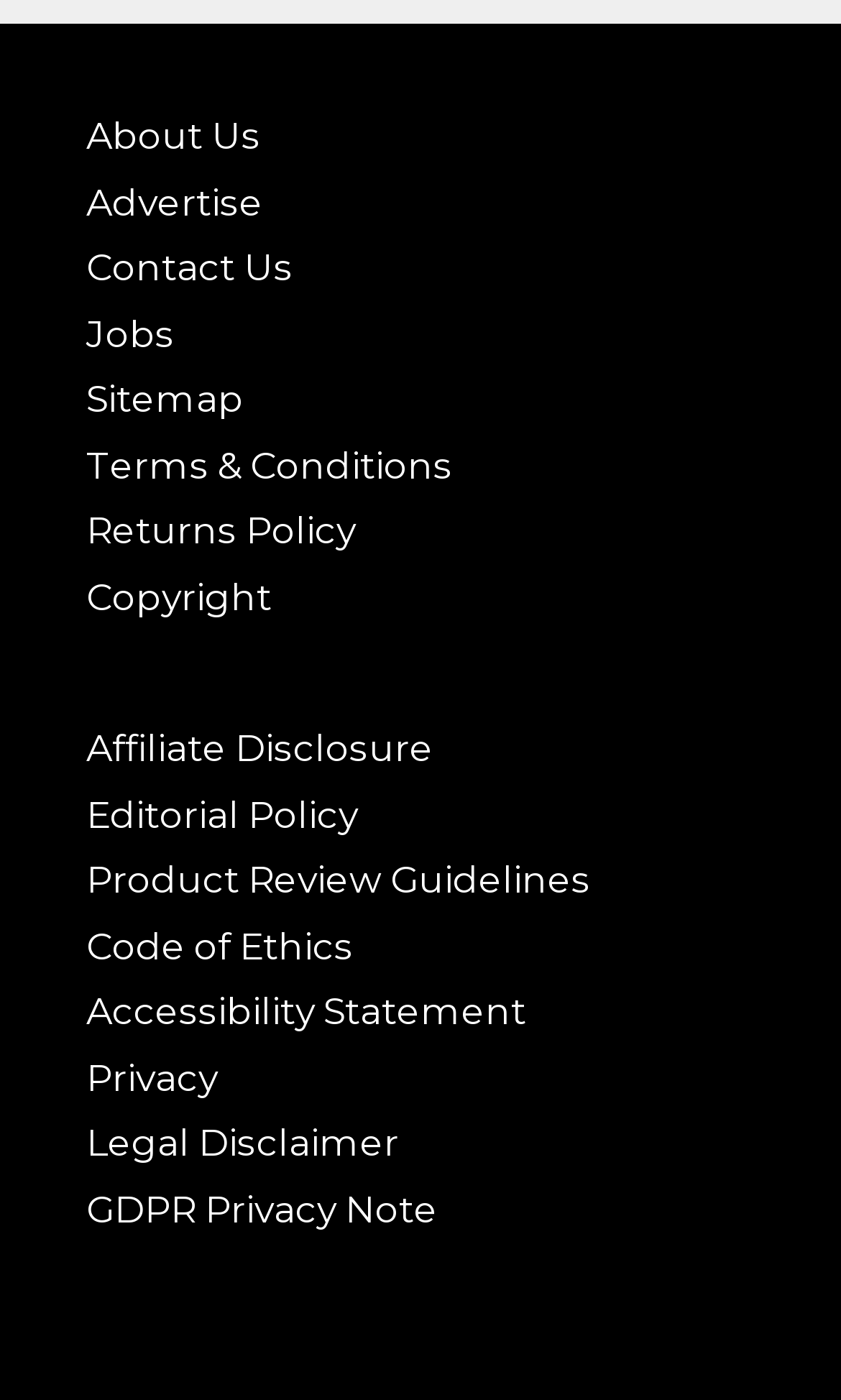Please find the bounding box coordinates of the element that you should click to achieve the following instruction: "View About Us page". The coordinates should be presented as four float numbers between 0 and 1: [left, top, right, bottom].

[0.103, 0.082, 0.31, 0.112]